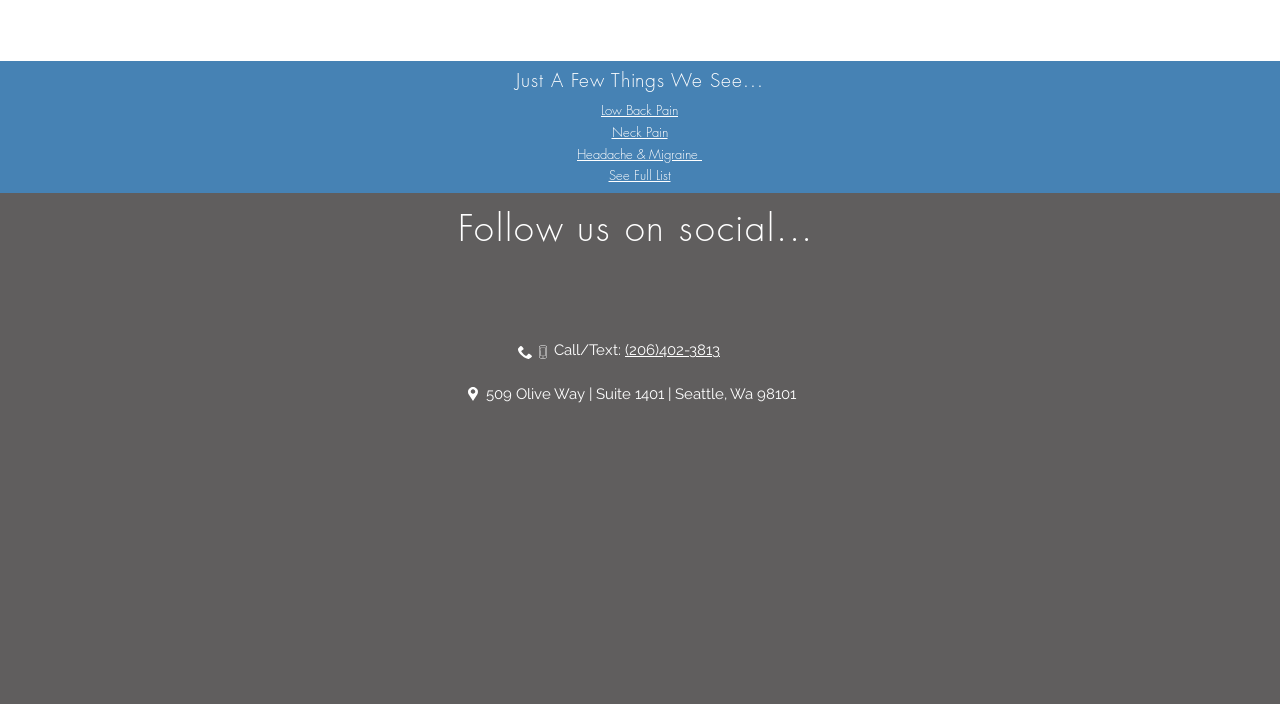What are the three types of pain mentioned?
Utilize the information in the image to give a detailed answer to the question.

By analyzing the links on the webpage, I found that there are three types of pain mentioned, which are Low Back Pain, Neck Pain, and Headache & Migraine.